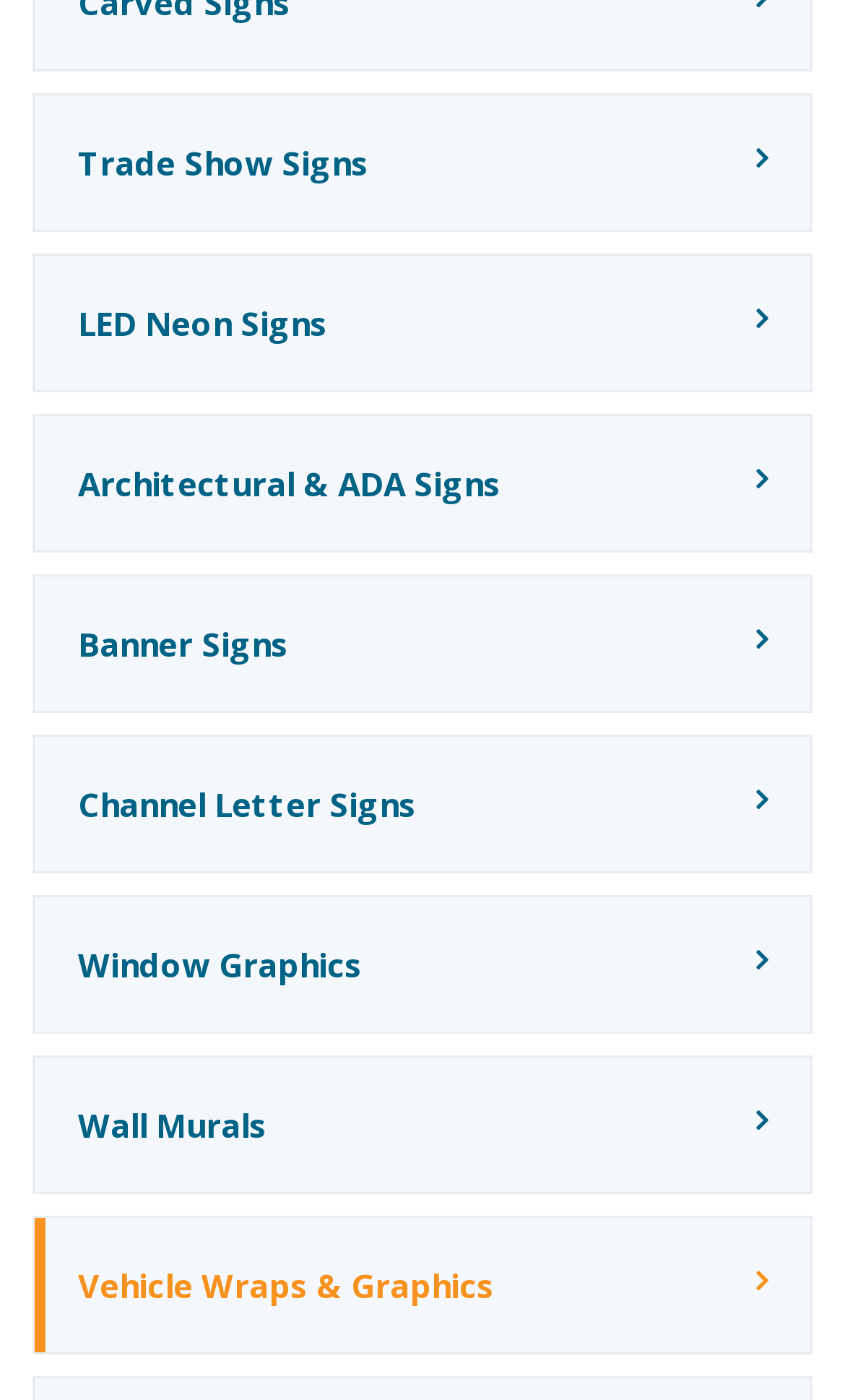Based on the element description: "LED Neon Signs", identify the bounding box coordinates for this UI element. The coordinates must be four float numbers between 0 and 1, listed as [left, top, right, bottom].

[0.038, 0.181, 0.962, 0.28]